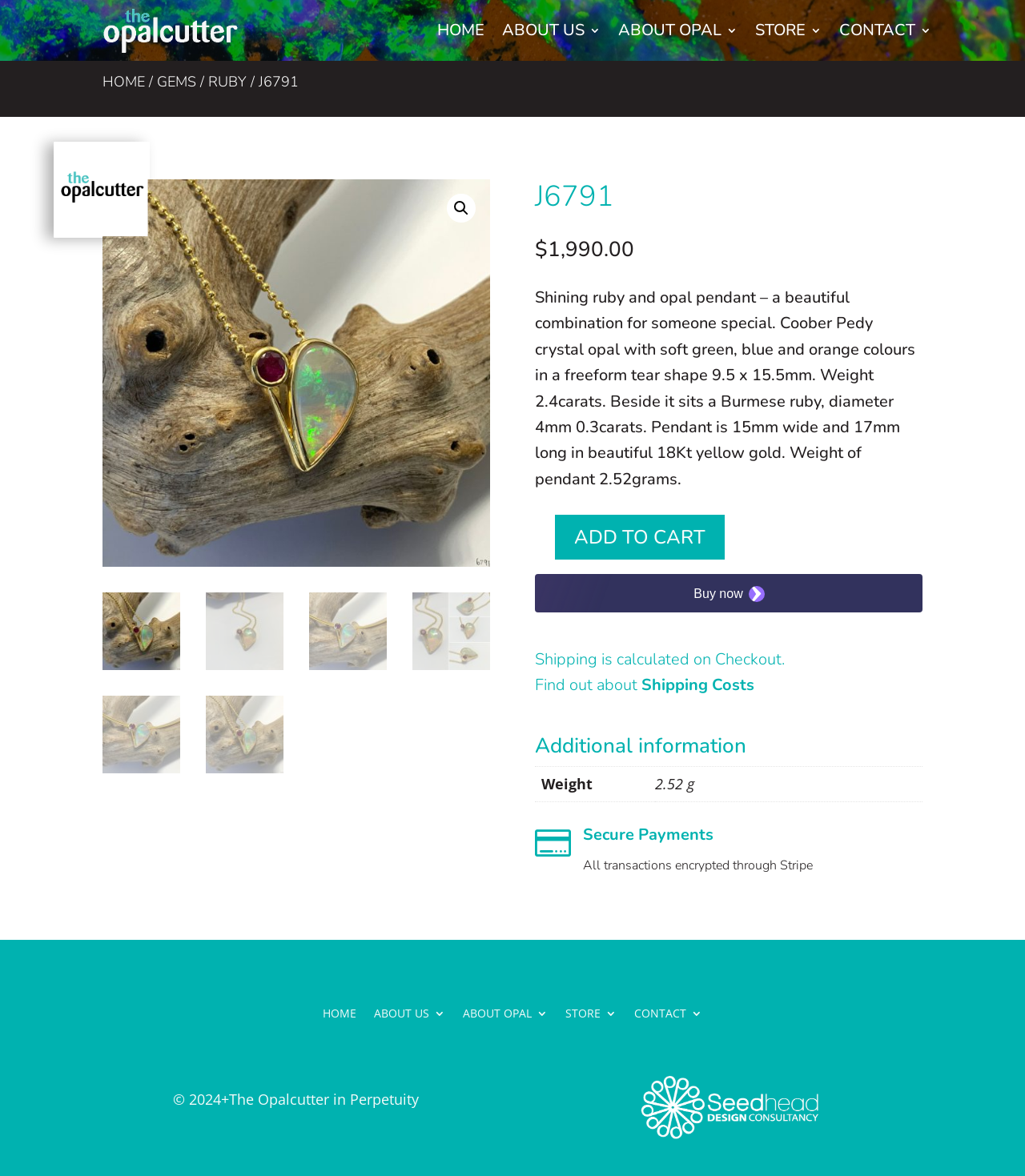Please give a succinct answer using a single word or phrase:
What is the price of the pendant?

$1,990.00